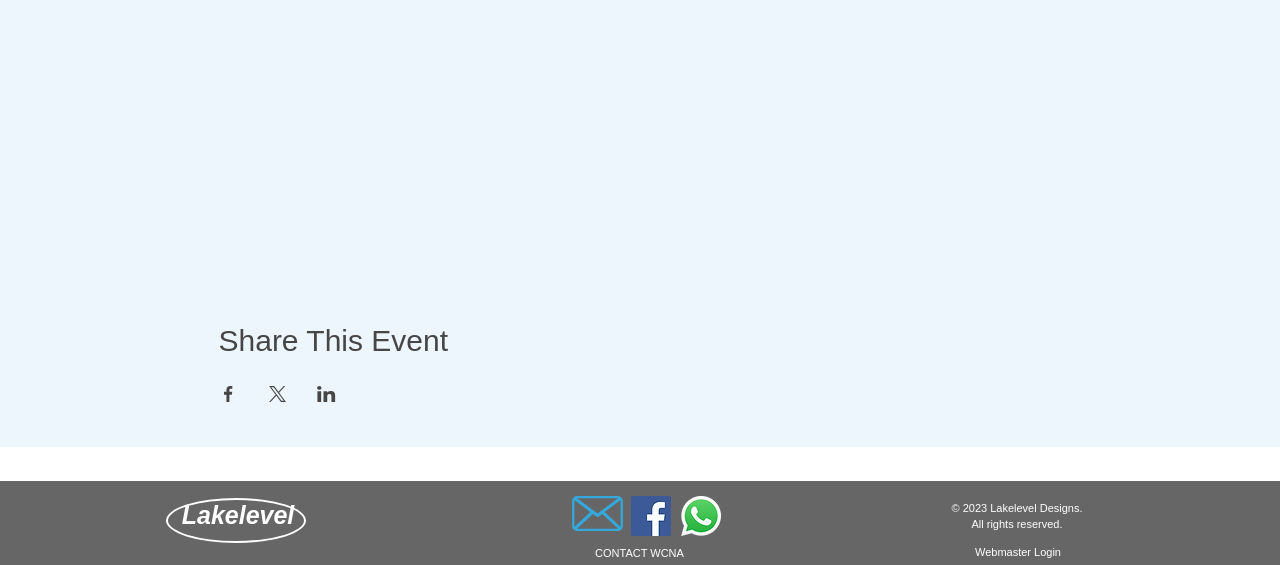Locate the bounding box coordinates of the element to click to perform the following action: 'Contact WCNA'. The coordinates should be given as four float values between 0 and 1, in the form of [left, top, right, bottom].

[0.465, 0.969, 0.534, 0.99]